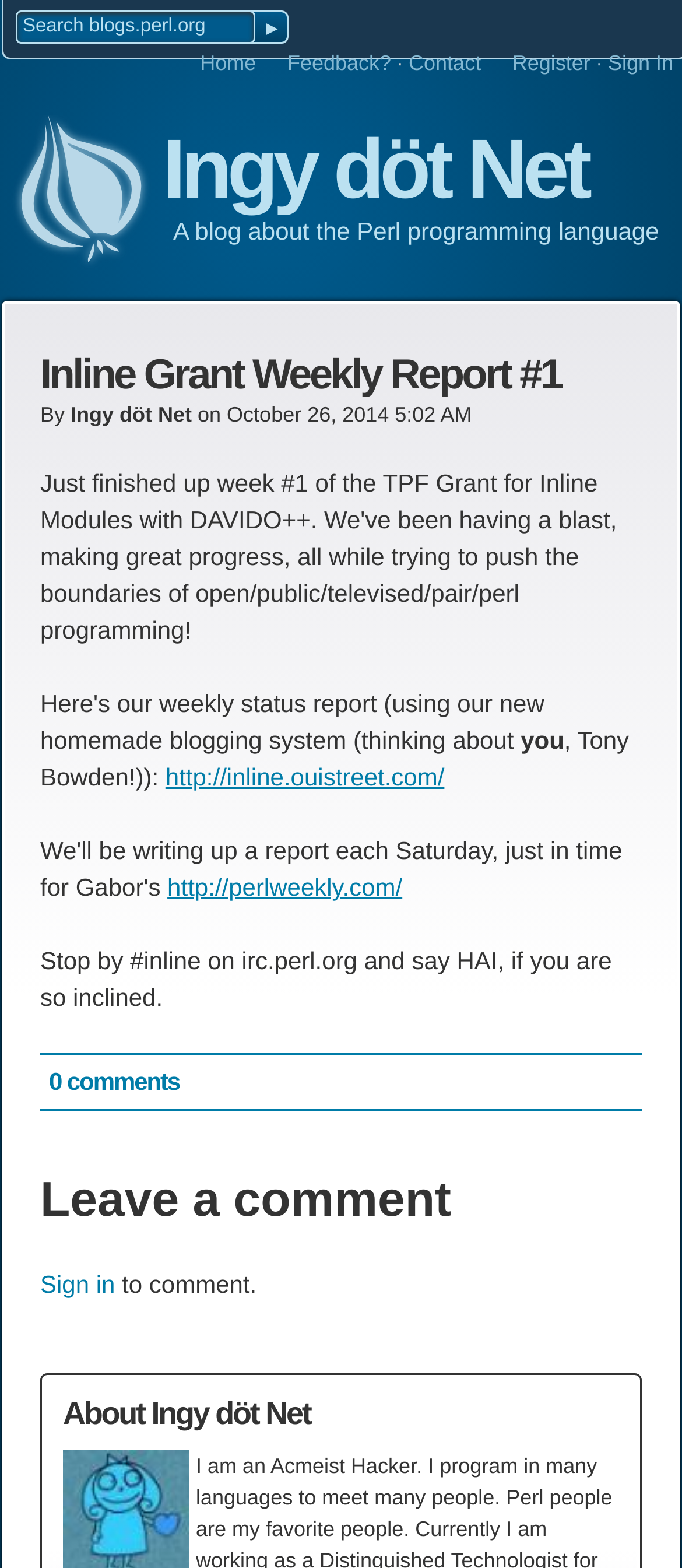Please determine the headline of the webpage and provide its content.

Ingy döt Net